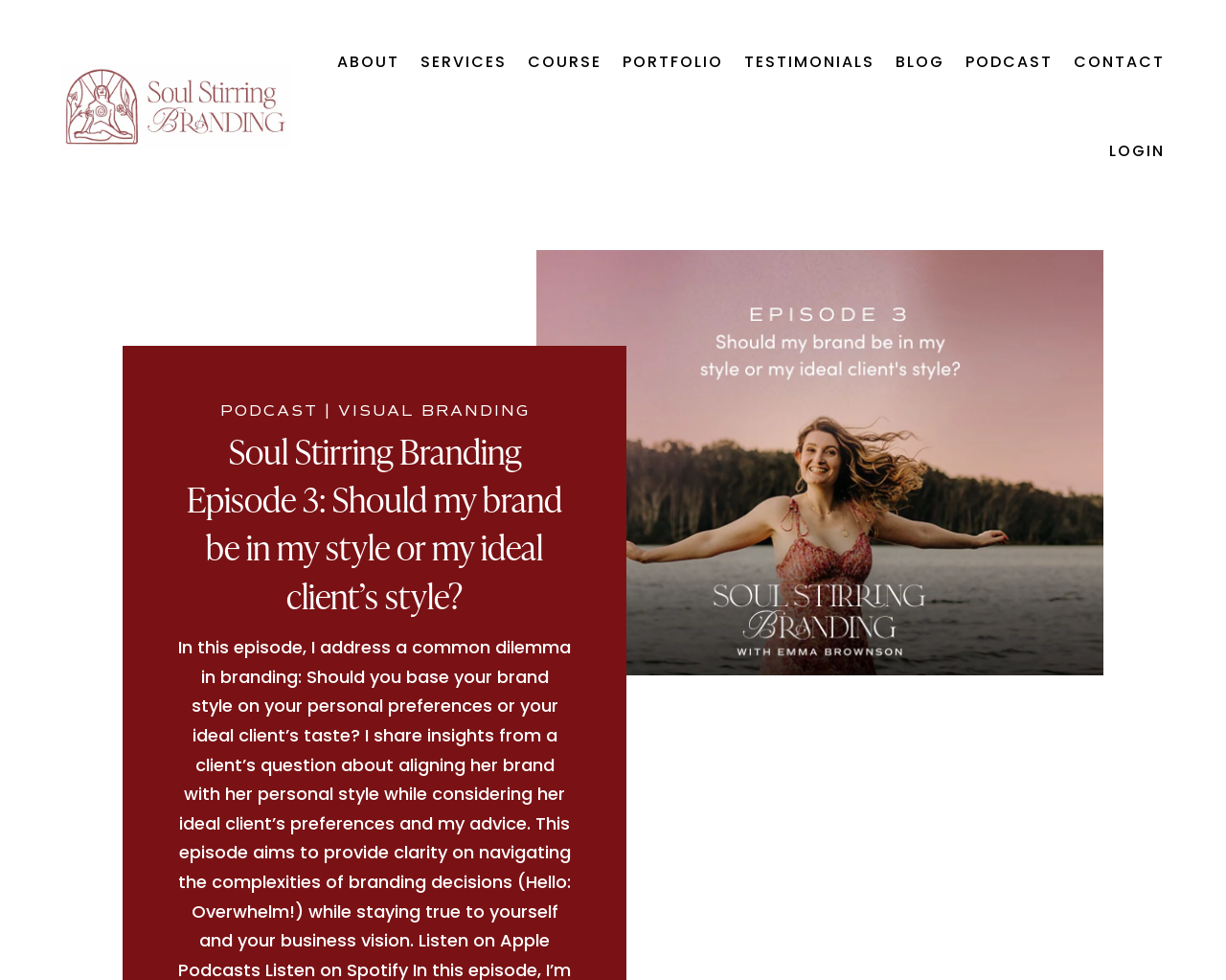What is the headline of the webpage?

Soul Stirring Branding Episode 3: Should my brand be in my style or my ideal client’s style?